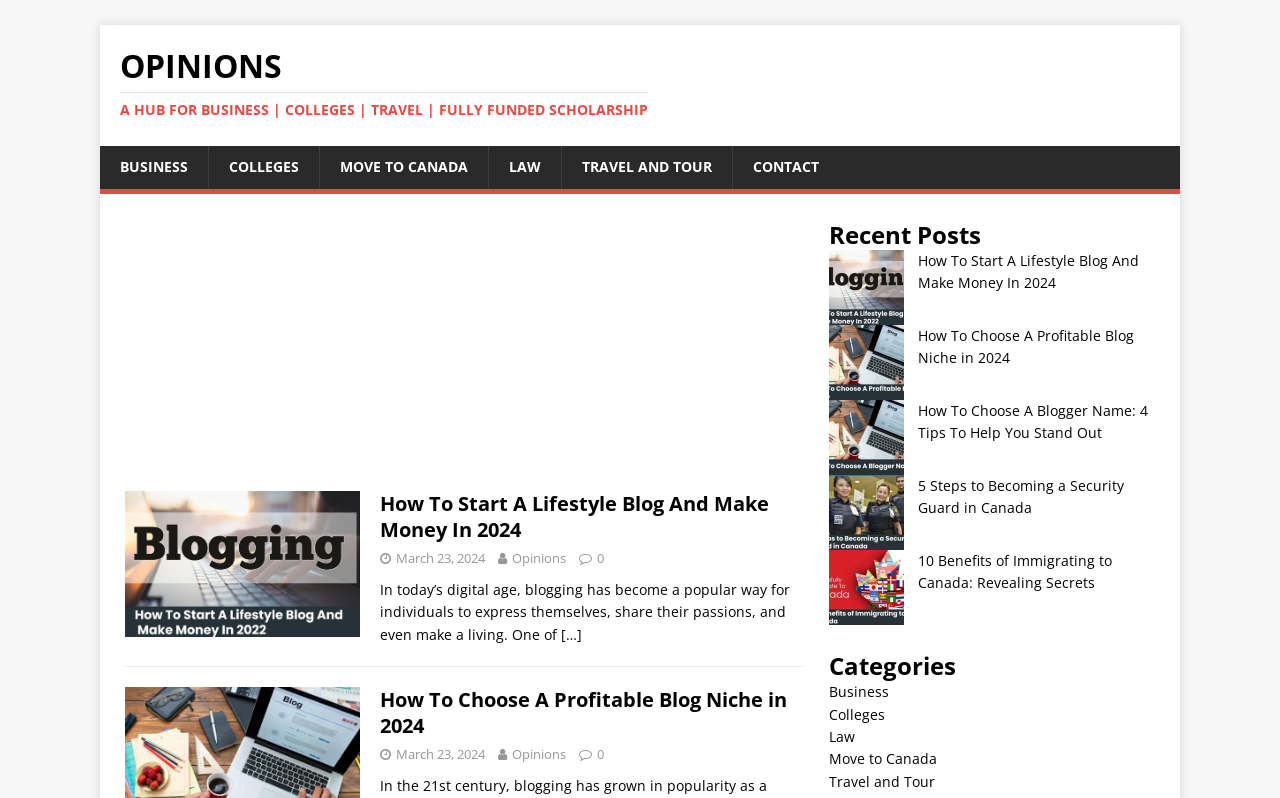Please predict the bounding box coordinates of the element's region where a click is necessary to complete the following instruction: "Explore the TRAVEL AND TOUR category". The coordinates should be represented by four float numbers between 0 and 1, i.e., [left, top, right, bottom].

[0.647, 0.967, 0.73, 0.991]